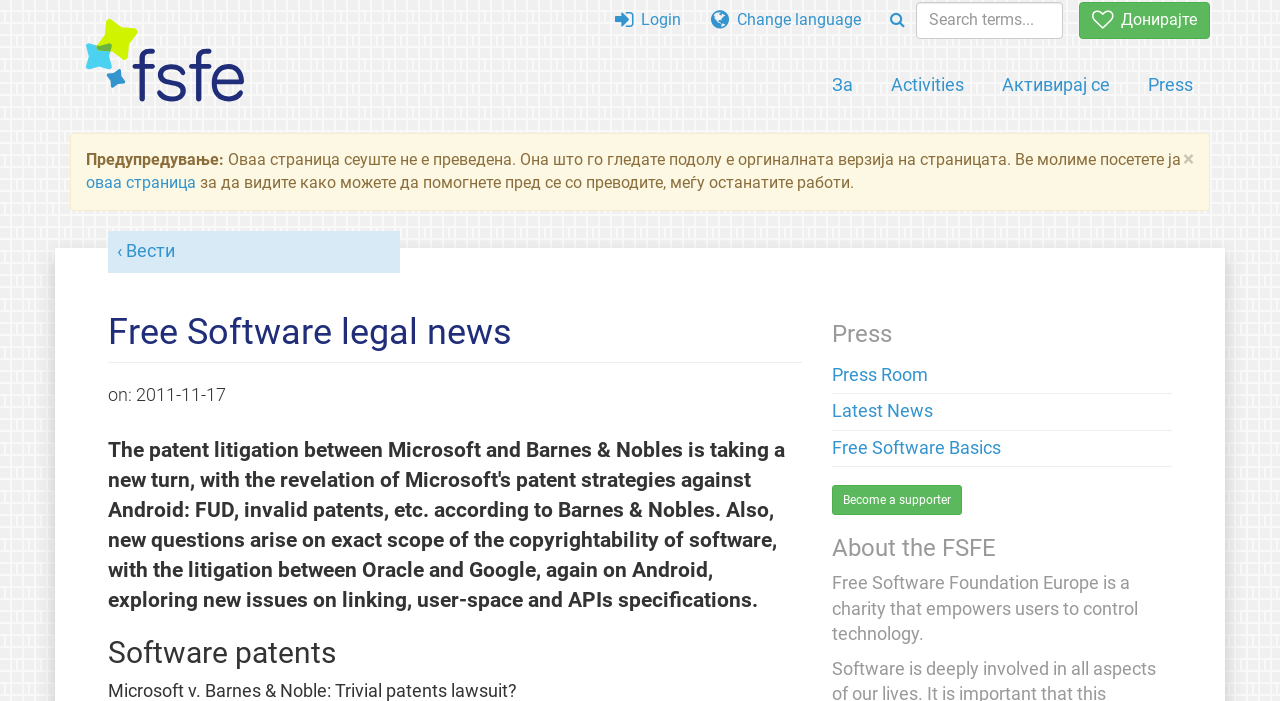Identify the webpage's primary heading and generate its text.

Free Software legal news